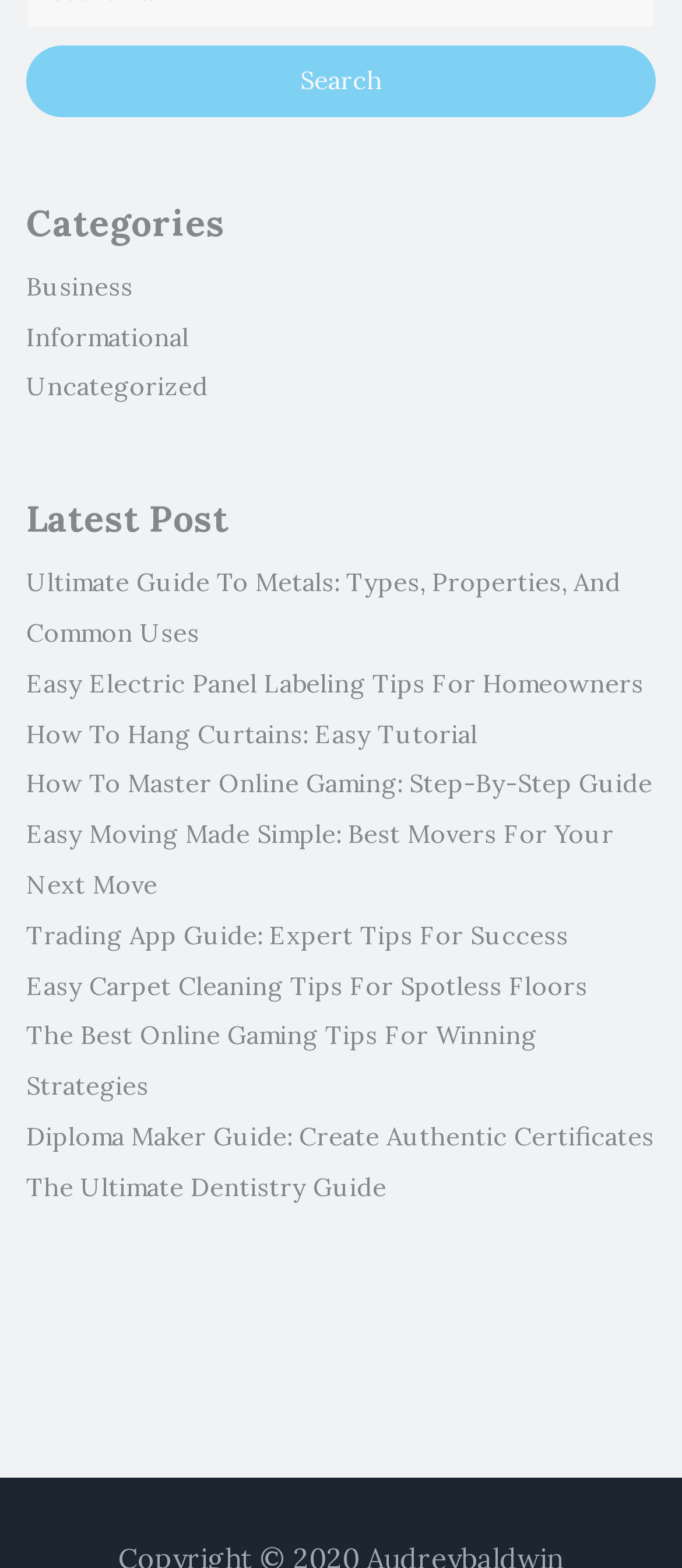How many links are under the 'Latest Post' heading?
Please provide a single word or phrase as your answer based on the image.

9